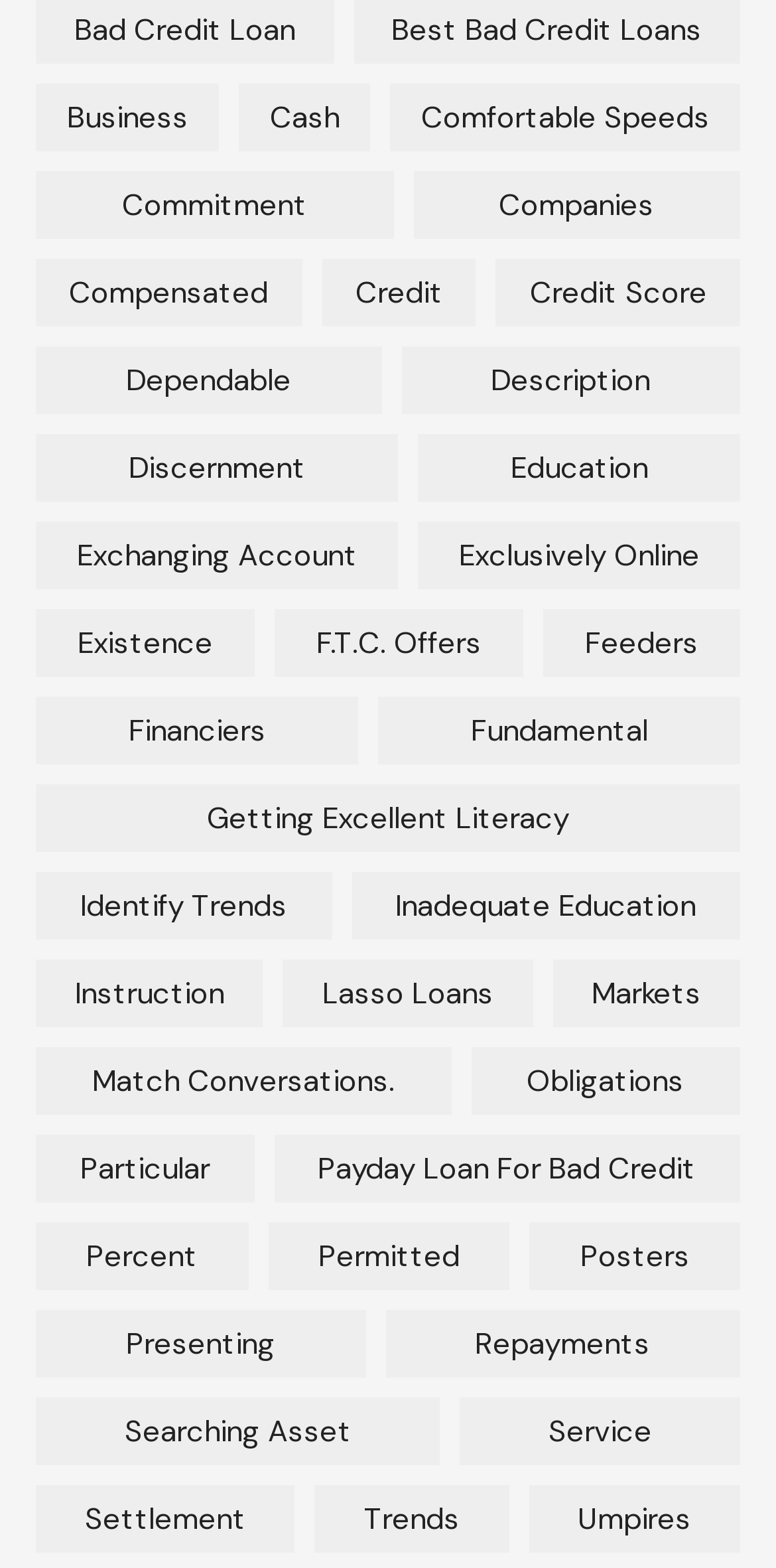Please specify the bounding box coordinates of the clickable region to carry out the following instruction: "View 'credit score'". The coordinates should be four float numbers between 0 and 1, in the format [left, top, right, bottom].

[0.639, 0.164, 0.954, 0.208]